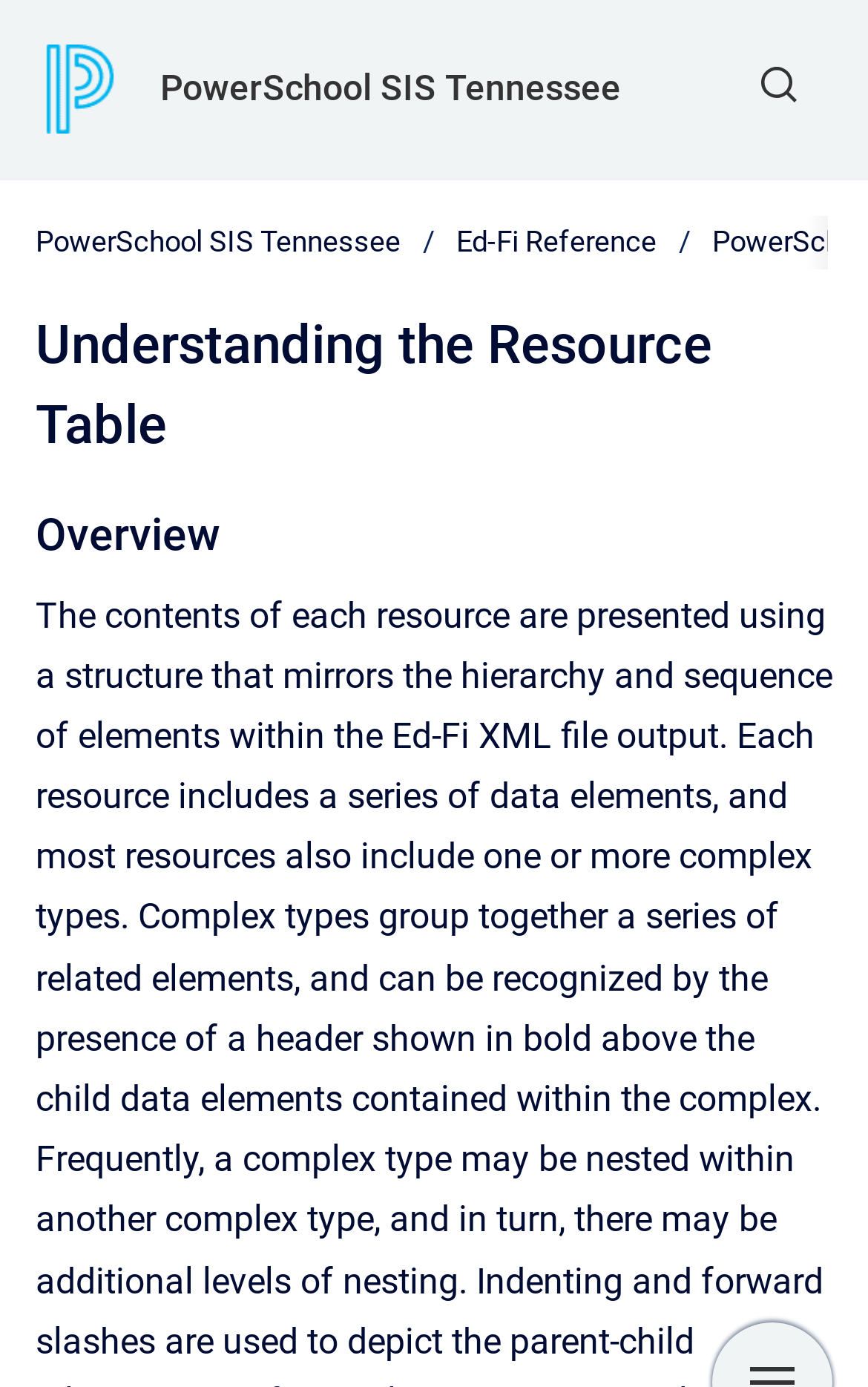What is the text of the first heading?
Using the image as a reference, answer the question with a short word or phrase.

Understanding the Resource Table